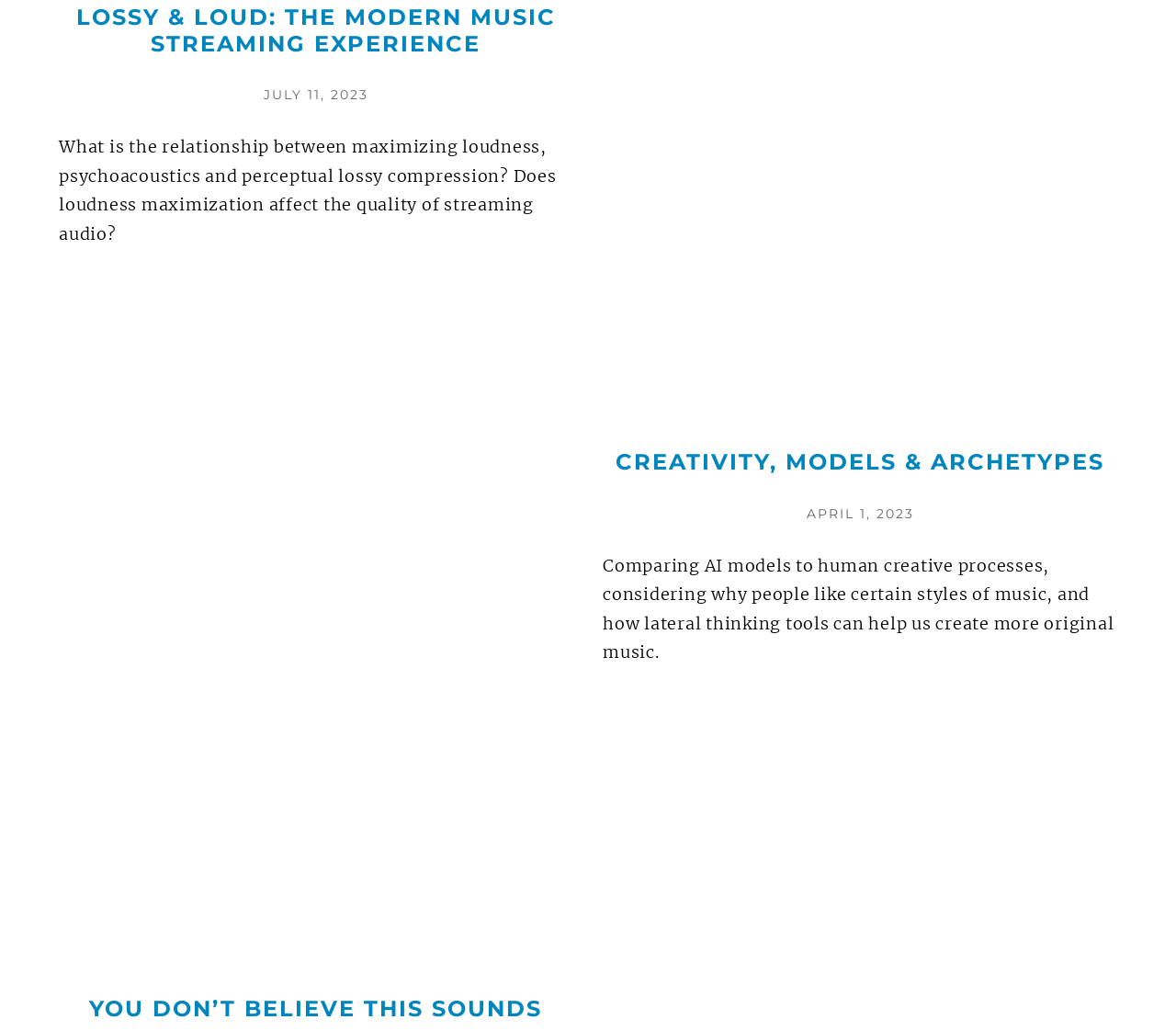Please use the details from the image to answer the following question comprehensively:
How many links are in the first article?

In the first article, there are two links: one is the title link 'LOSSY & LOUD: THE MODERN MUSIC STREAMING EXPERIENCE' and the other is the date link 'JULY 11, 2023'. Therefore, the answer is 2.